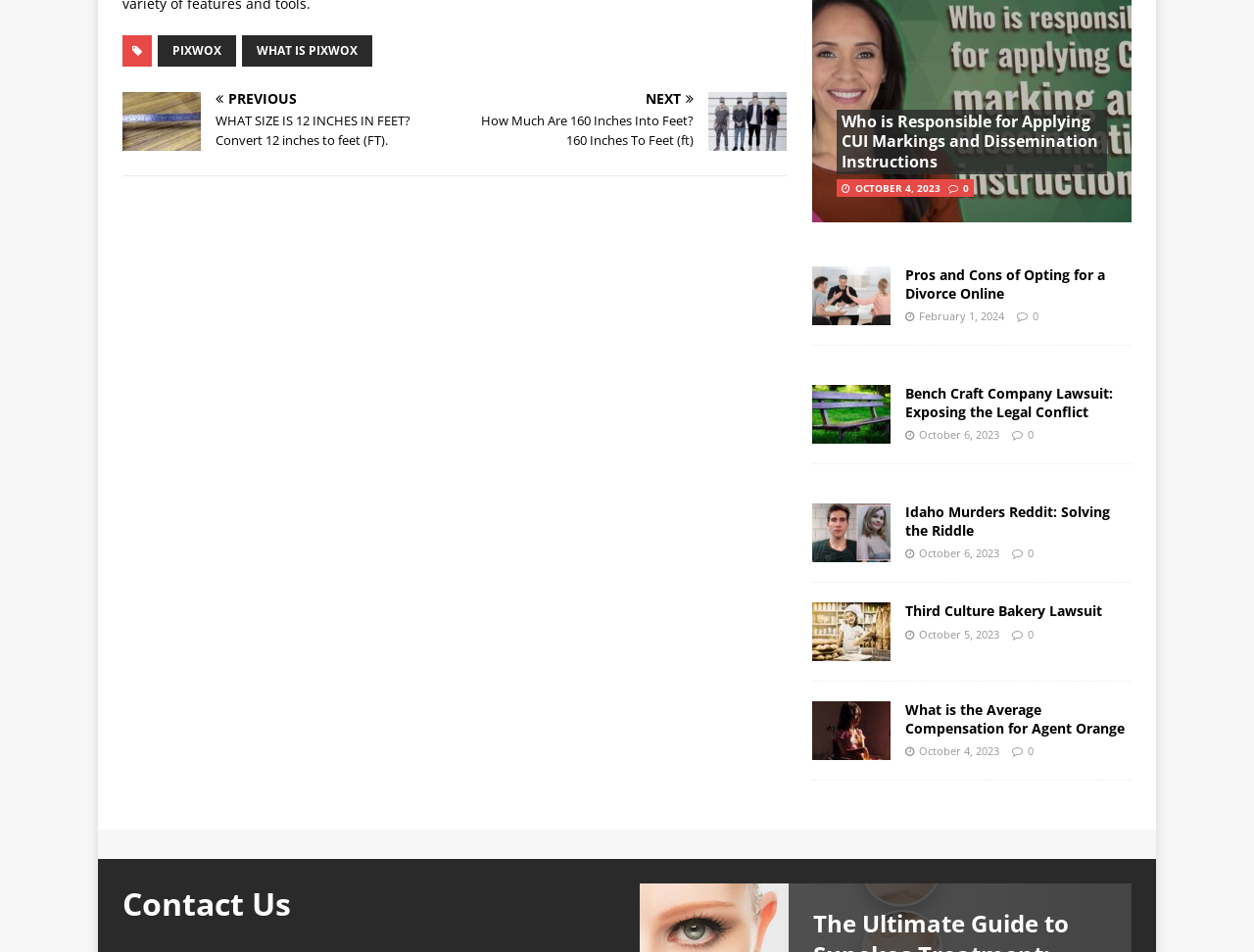Please provide a brief answer to the following inquiry using a single word or phrase:
What is the date of the article about divorce online?

February 1, 2024